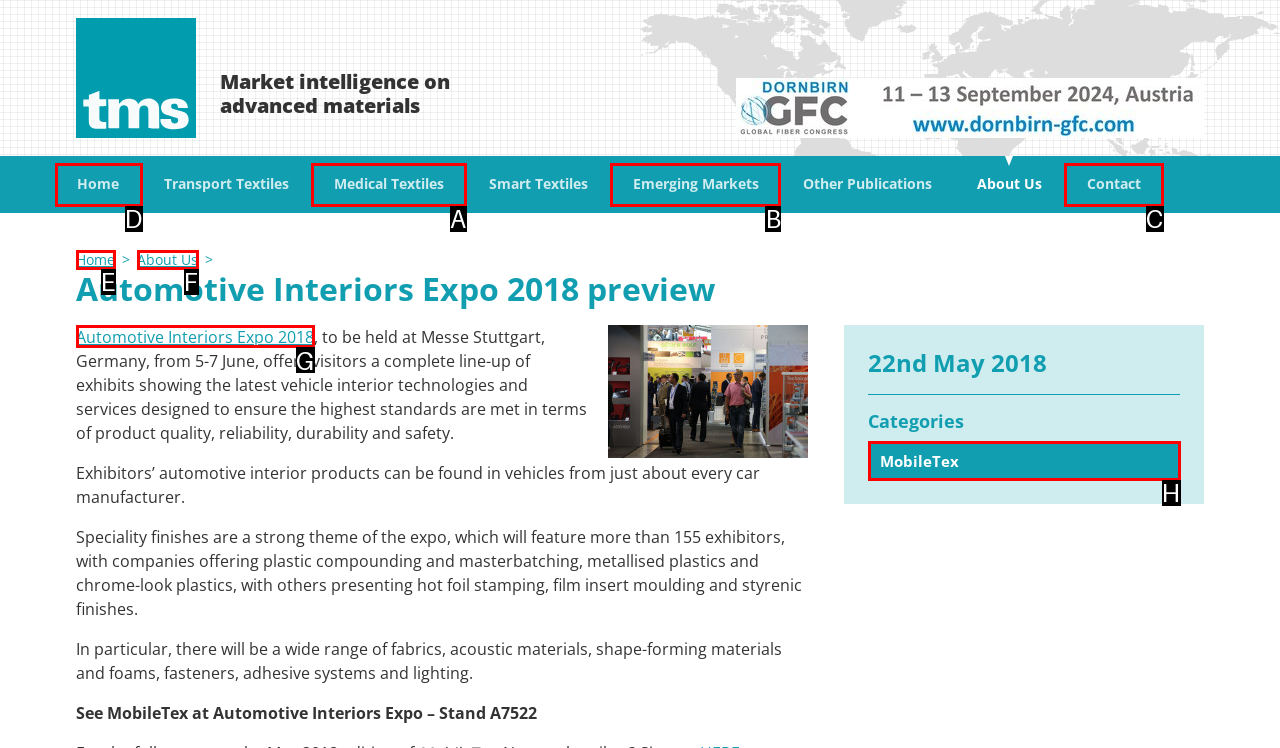Select the right option to accomplish this task: Click on the 'Home' link. Reply with the letter corresponding to the correct UI element.

D